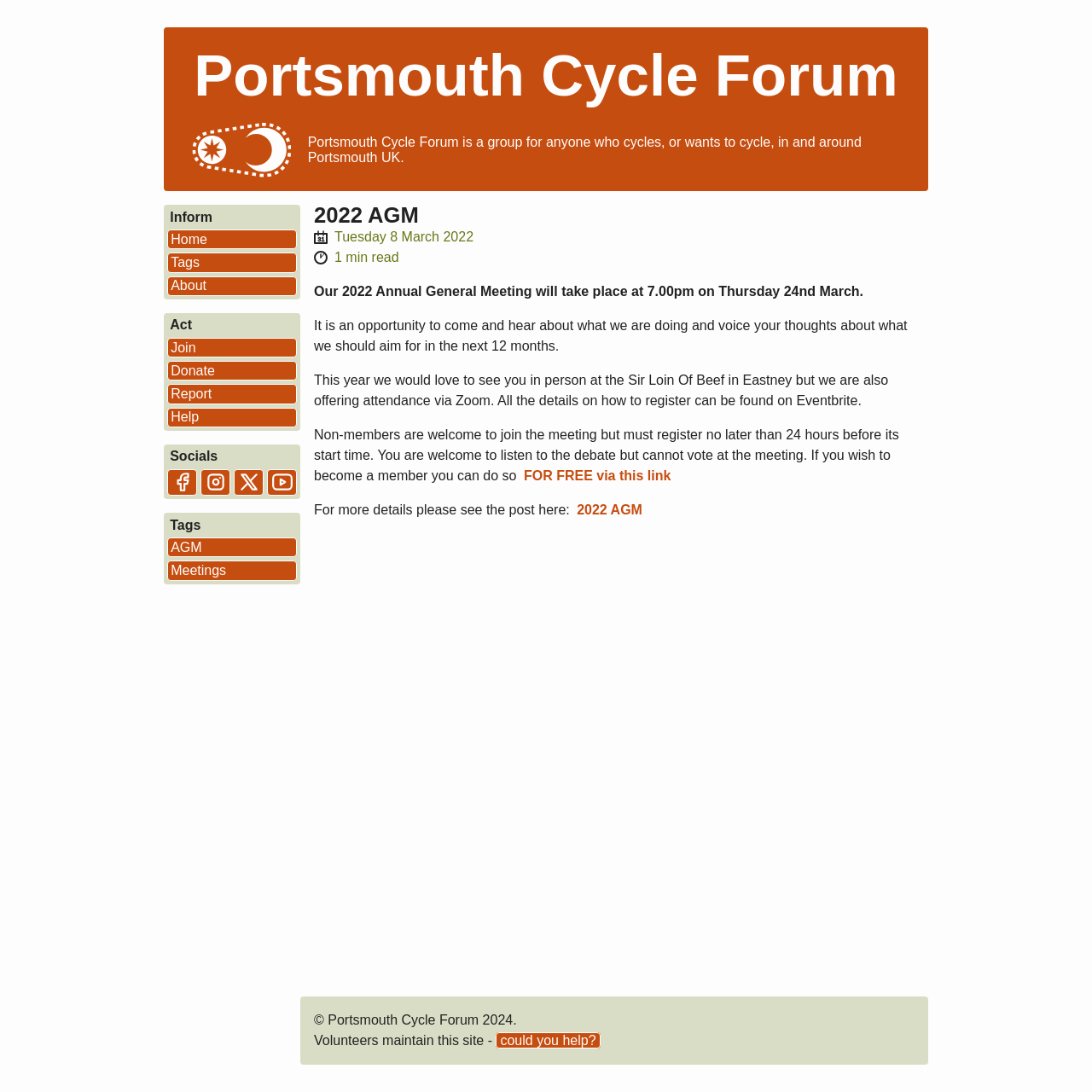Please provide a comprehensive answer to the question based on the screenshot: What is the date of the 2022 Annual General Meeting?

I found the answer by reading the article section of the webpage, which mentions that the 2022 Annual General Meeting will take place at 7.00pm on Thursday 24nd March.